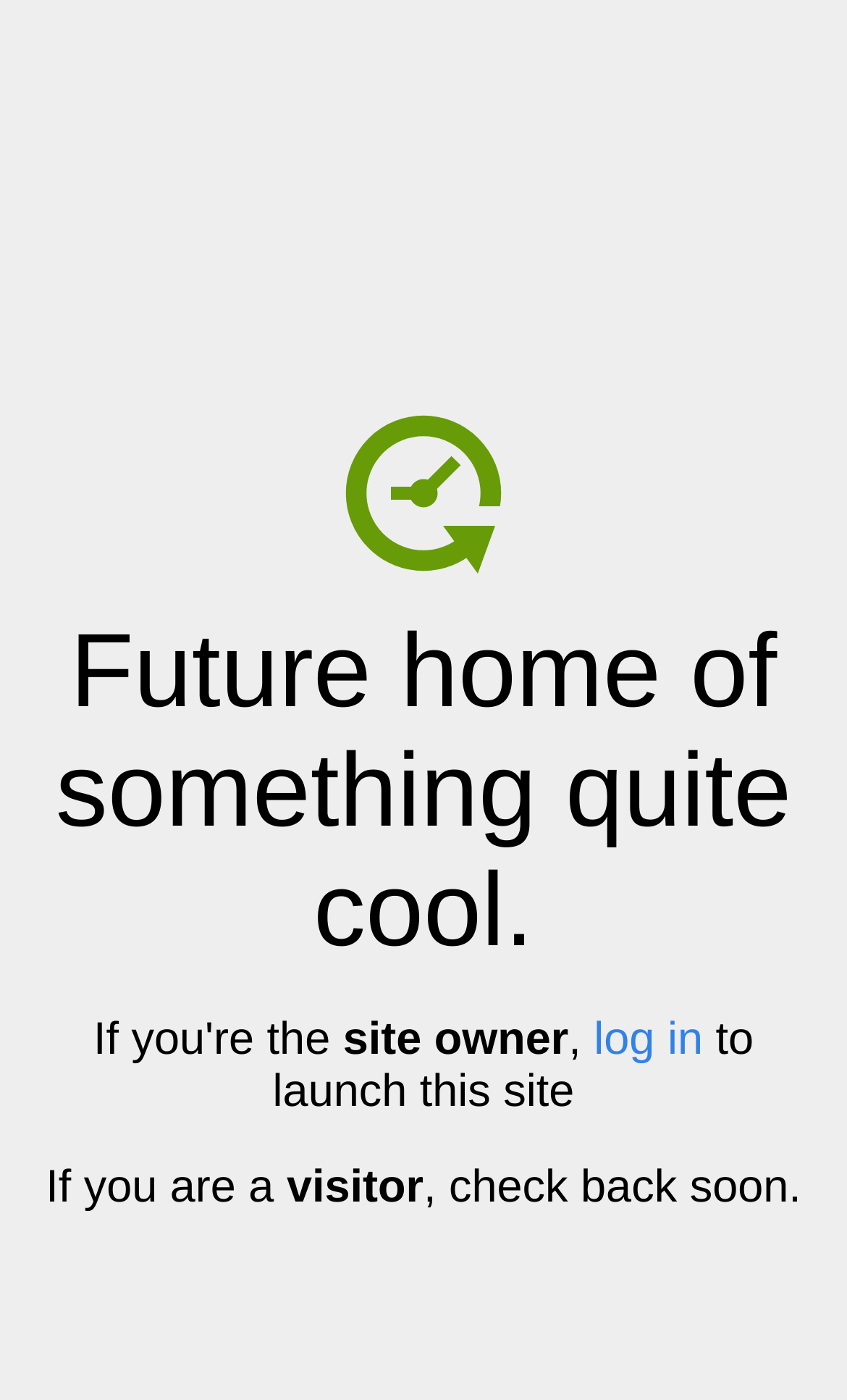Please analyze the image and give a detailed answer to the question:
Who is advised to check back soon?

The text 'If you are a visitor, check back soon.' suggests that visitors are advised to check back soon, implying that the website is not yet ready for them.